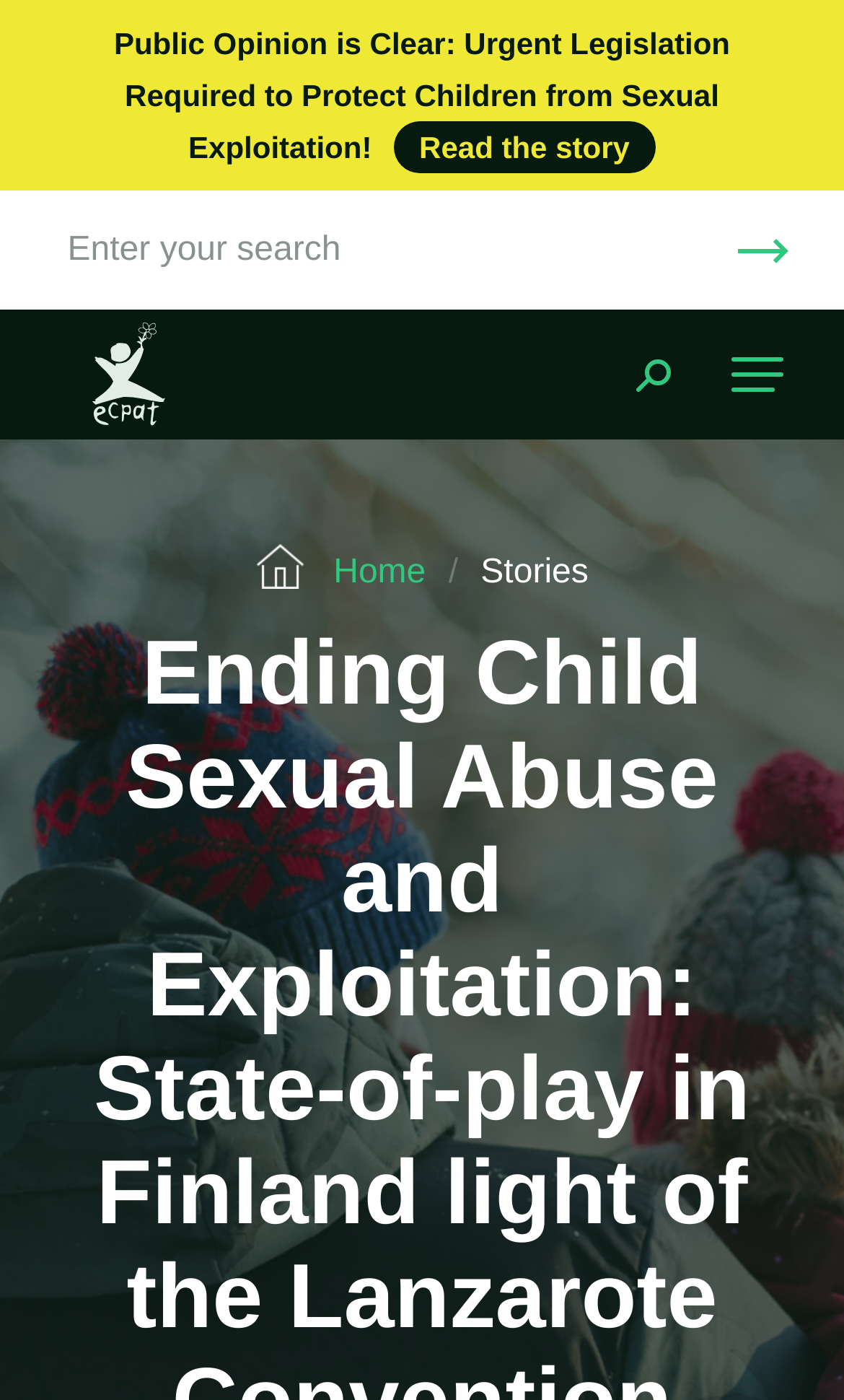What is the first link on the webpage?
Based on the screenshot, provide a one-word or short-phrase response.

ECPAT